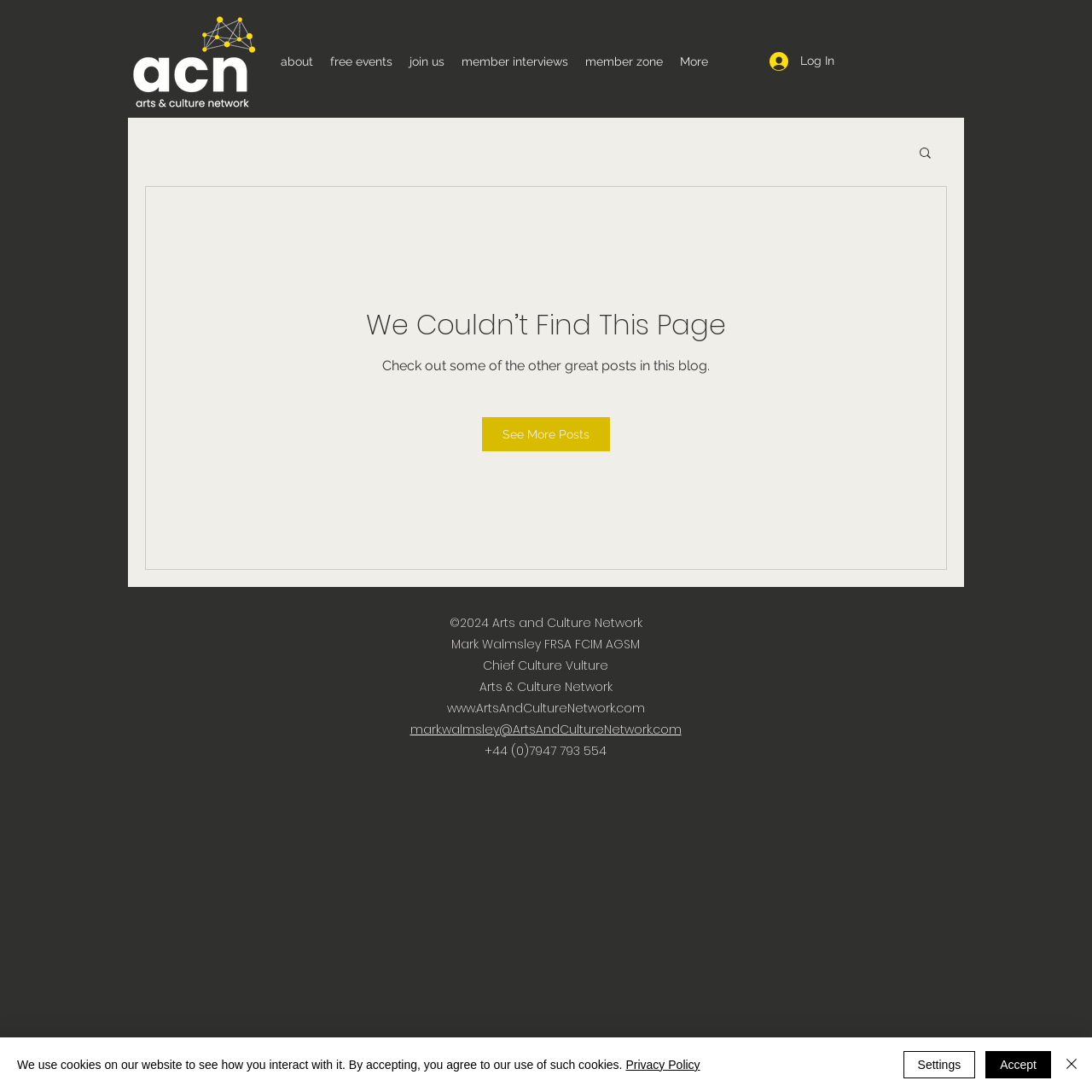Please provide the bounding box coordinates for the UI element as described: "member interviews". The coordinates must be four floats between 0 and 1, represented as [left, top, right, bottom].

[0.415, 0.045, 0.528, 0.068]